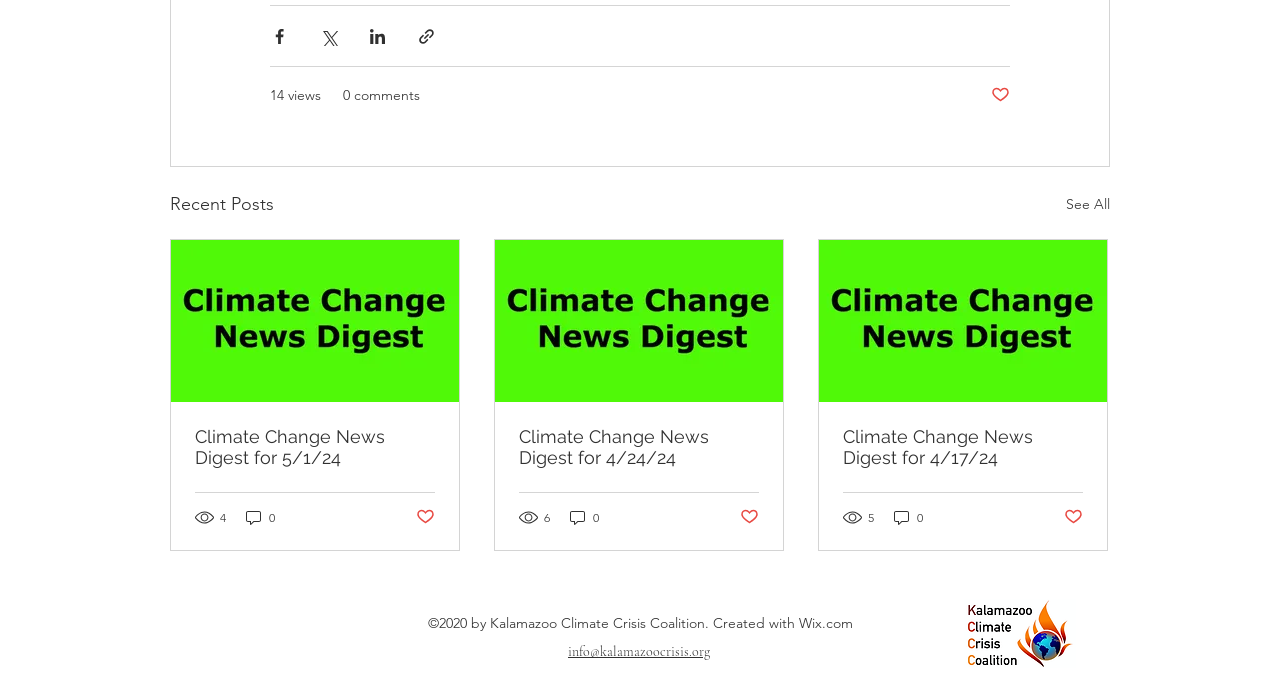What is the organization's email address?
Please answer the question as detailed as possible.

I looked at the footer section of the webpage and found the organization's email address, which is 'info@kalamazoocrisis.org'.